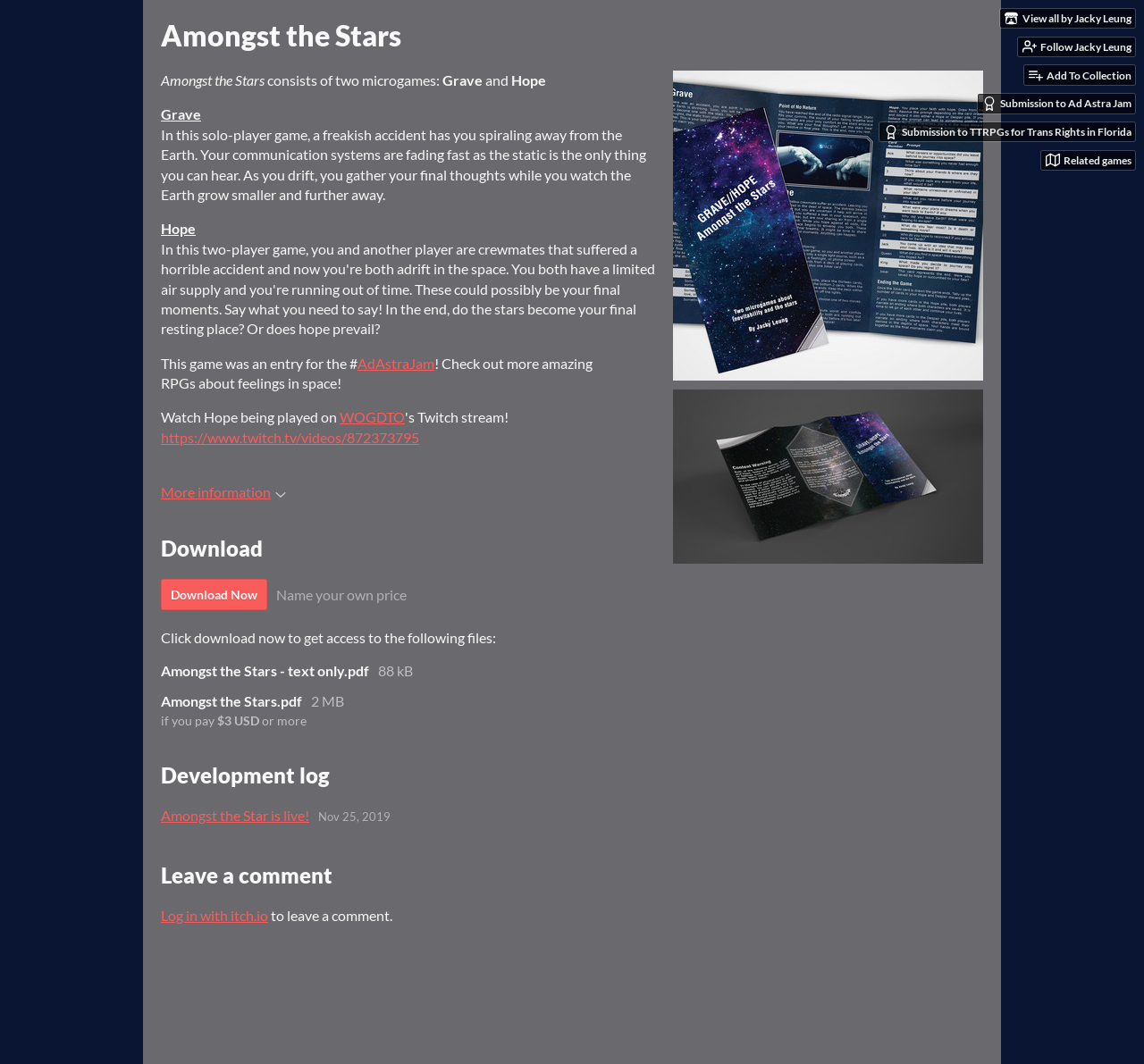Kindly determine the bounding box coordinates for the area that needs to be clicked to execute this instruction: "Leave a comment".

[0.141, 0.81, 0.573, 0.834]